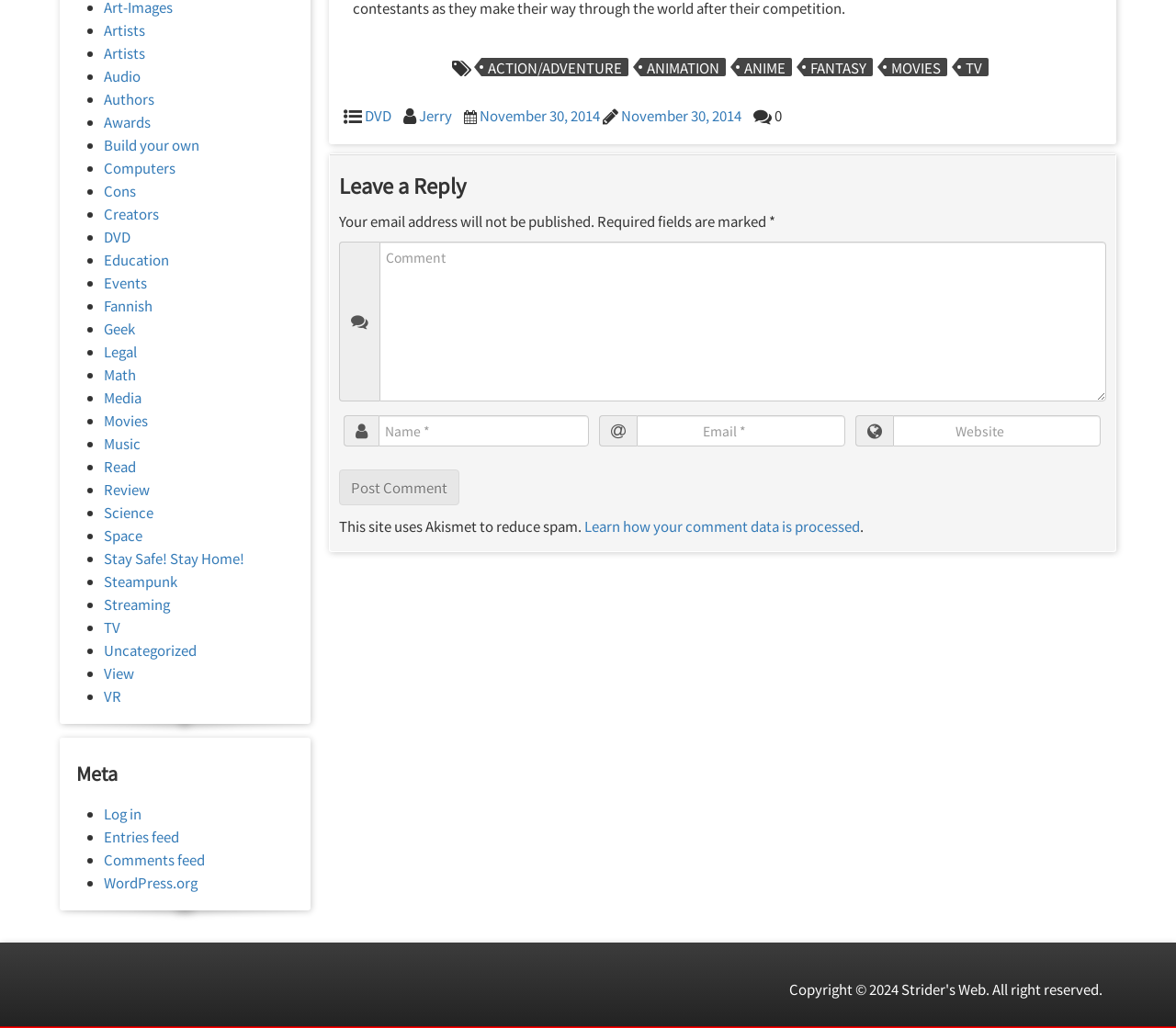Determine the bounding box for the UI element described here: "Entries feed".

[0.088, 0.804, 0.152, 0.823]